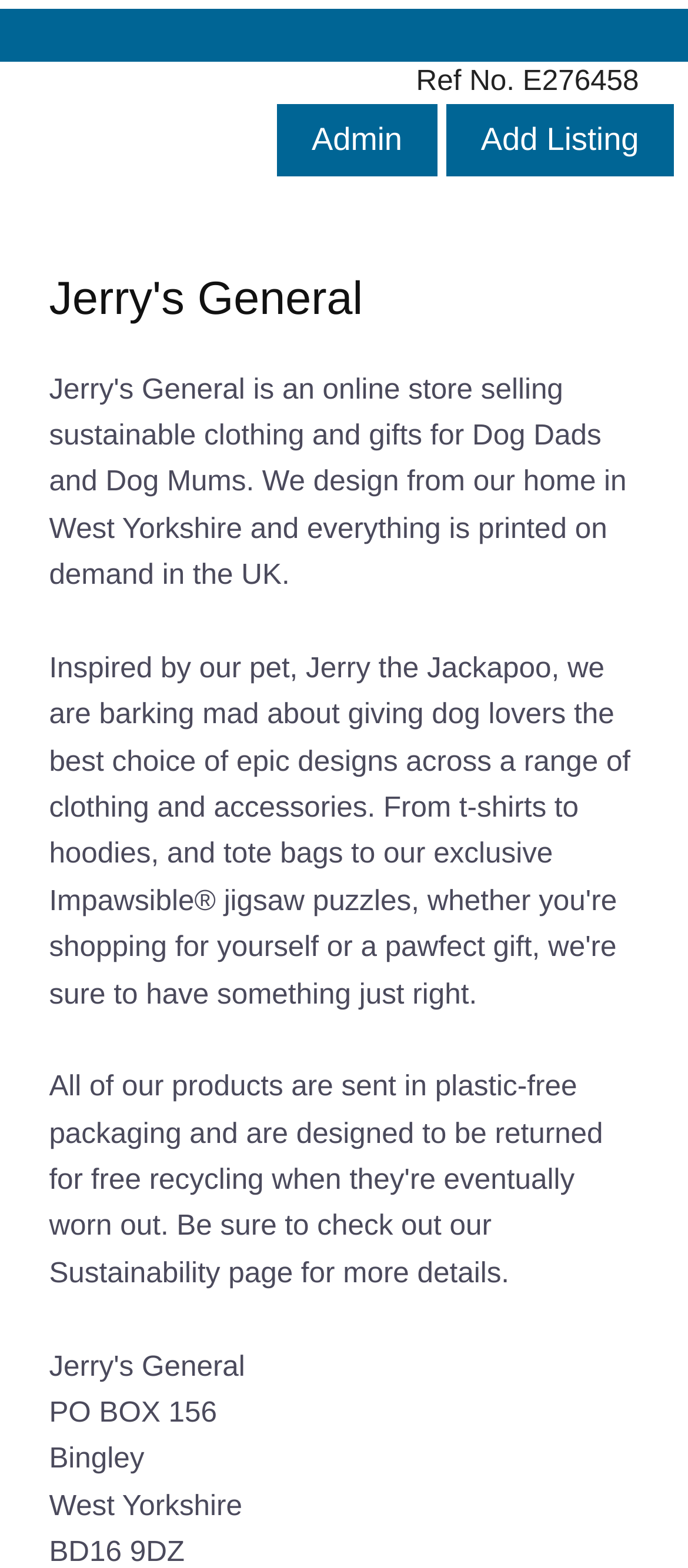What type of account does the 'Admin' button relate to?
Answer with a single word or phrase by referring to the visual content.

Admin account